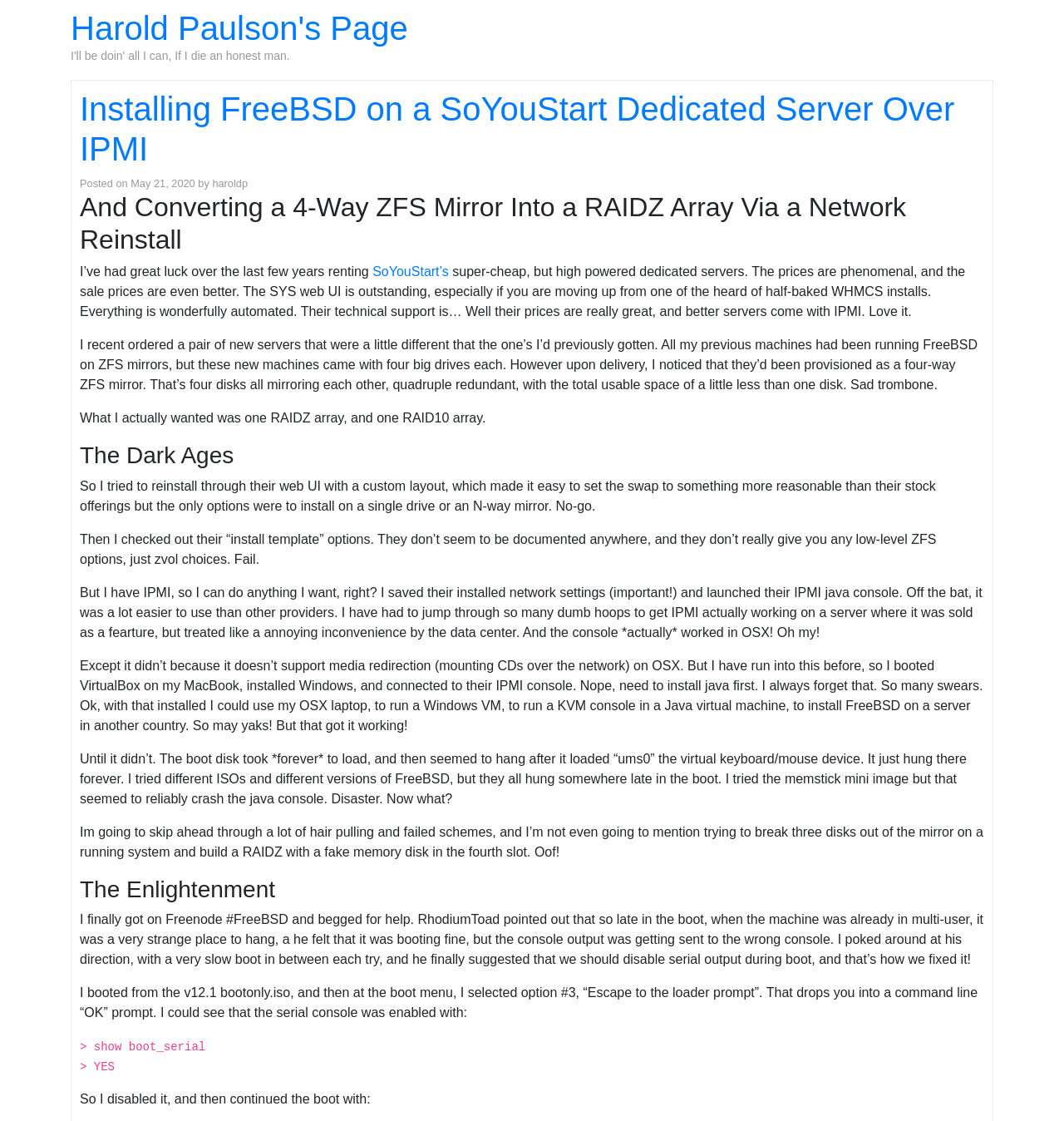What is the topic of the first heading?
Please provide a comprehensive answer based on the visual information in the image.

The first heading on the webpage is 'Installing FreeBSD on a SoYouStart Dedicated Server Over IPMI', which suggests that the topic of the heading is related to installing FreeBSD on a specific type of server.